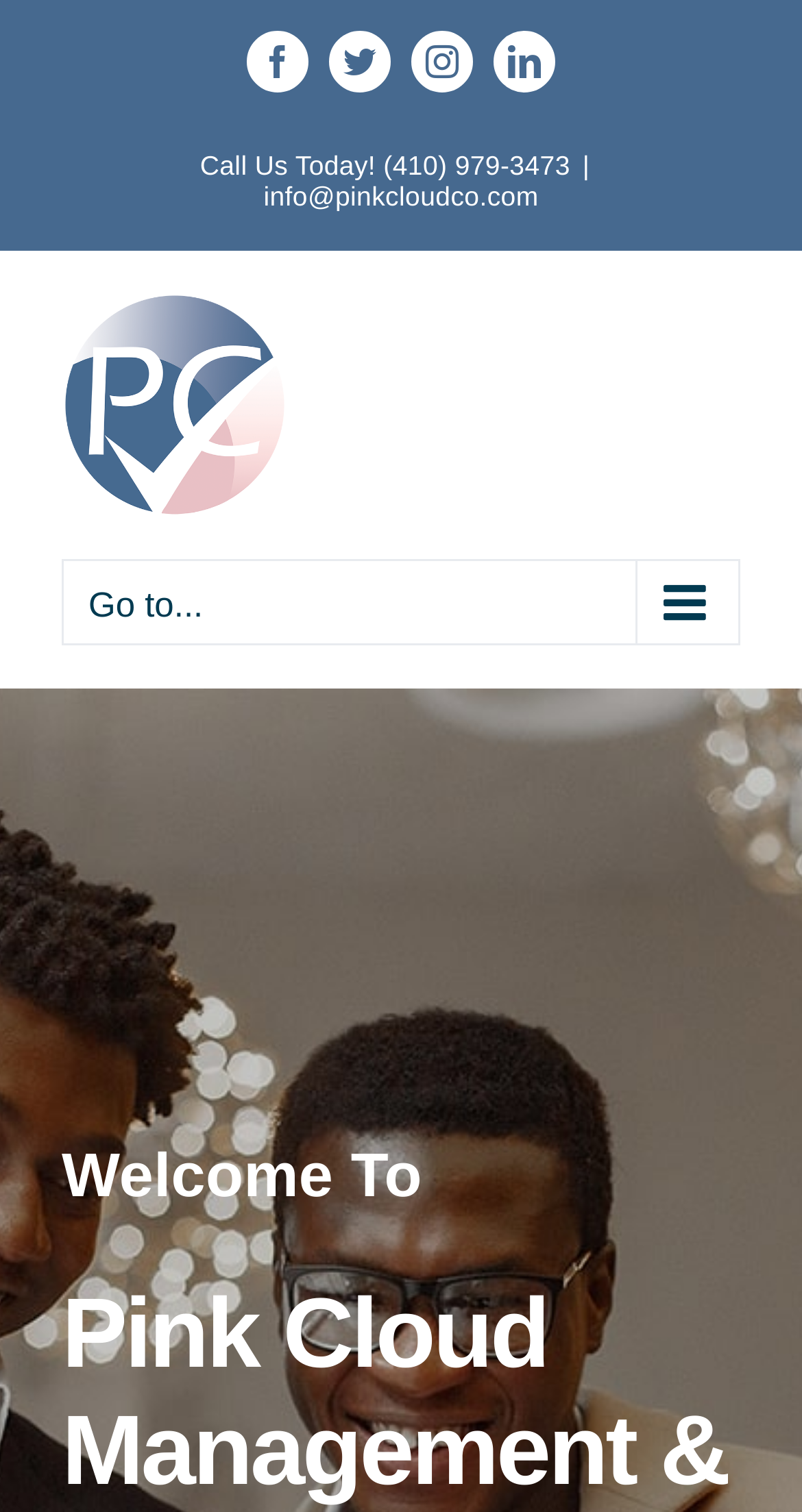Offer a detailed explanation of the webpage layout and contents.

The webpage is about Pink Cloud Management & Consulting, a Baltimore-based business that specializes in small business start-up. At the top left corner, there is a logo of Pink Cloud Management & Consulting, which is also a link. To the right of the logo, there are four social media links: Facebook, Twitter, Instagram, and LinkedIn, arranged horizontally. 

Below the social media links, there is a call-to-action text "Call Us Today! (410) 979-3473" followed by a vertical separator, and then an email address "info@pinkcloudco.com" which is also a link. 

On the top right corner, there is a main menu button labeled "Go to..." with an arrow icon, which is not expanded. When expanded, it controls the main menu.

At the bottom left corner, there is a heading "Welcome To" which is likely the start of a welcome message or introduction to the company.